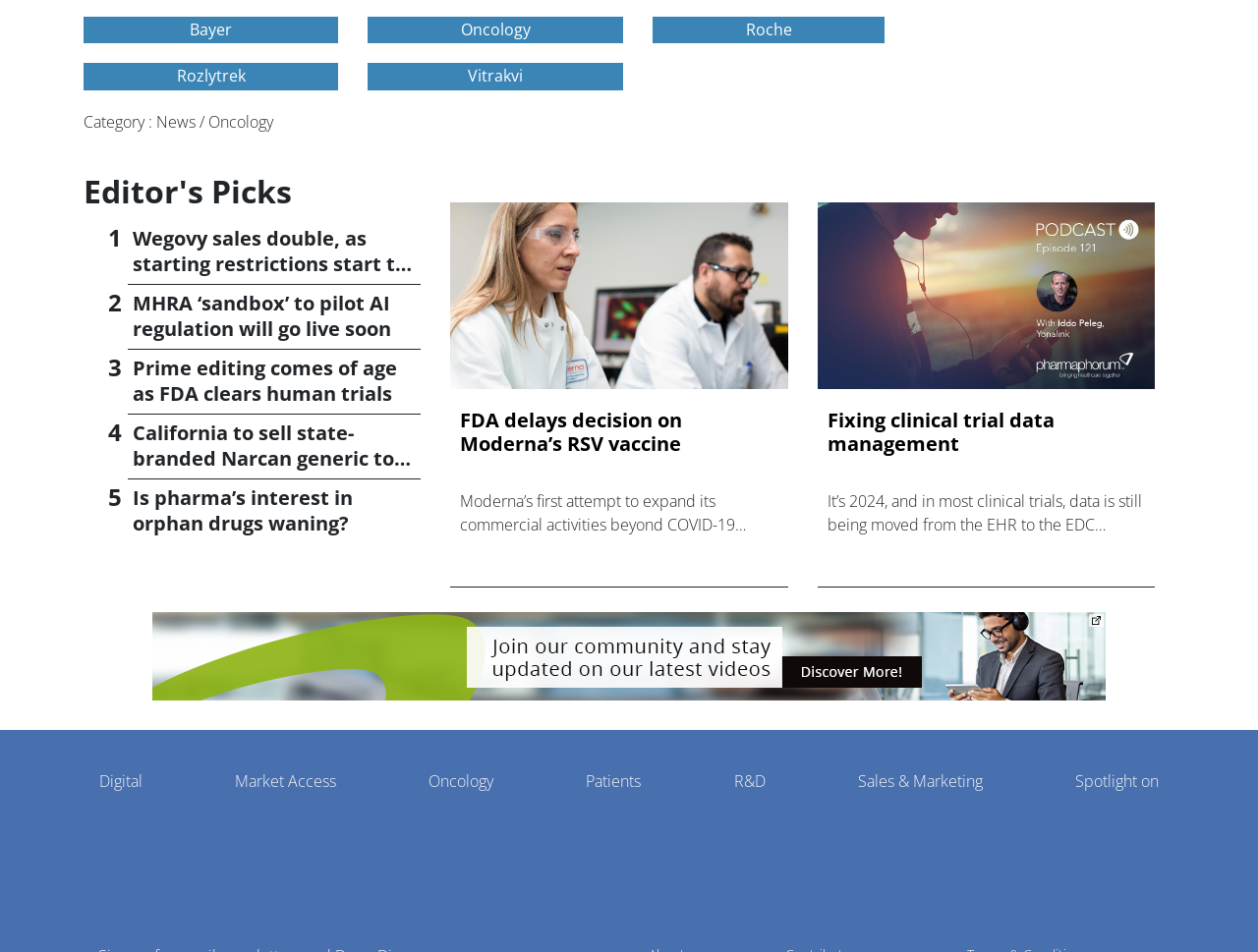Identify the bounding box coordinates for the UI element that matches this description: "Market Access".

[0.181, 0.799, 0.274, 0.857]